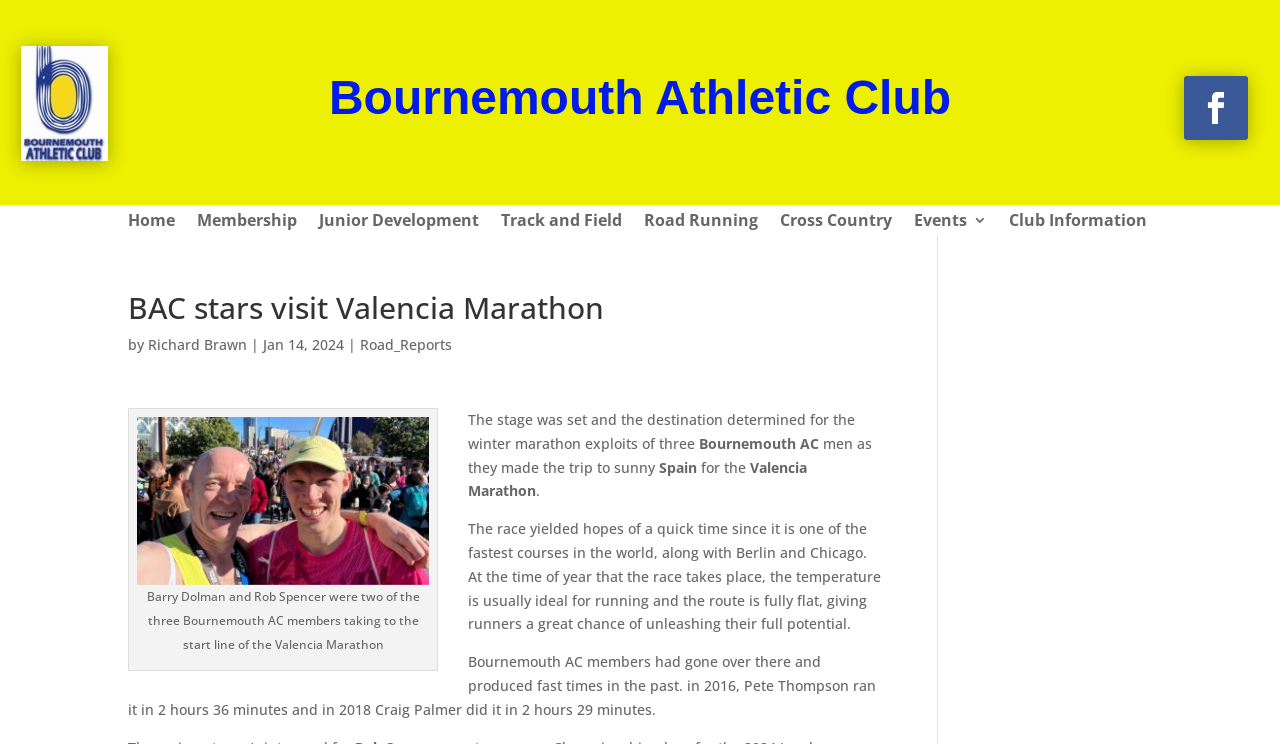Write an exhaustive caption that covers the webpage's main aspects.

The webpage is about Bournemouth Athletic Club, specifically an article about three club members who participated in the Valencia Marathon in Spain. 

At the top of the page, there is a logo of the club, accompanied by a link and an image. The club's name, "Bournemouth Athletic Club", is displayed prominently in a heading. 

Below the club's name, there is a navigation menu with links to various sections of the website, including "Home", "Membership", "Junior Development", "Track and Field", "Road Running", "Cross Country", "Events 3", and "Club Information". 

The main content of the article starts with a heading "BAC stars visit Valencia Marathon". The article is written by Richard Brawn and was published on January 14, 2024. There is a link to "Road_Reports" and another link to the author's name. 

Below the article's heading, there is an image of Barry Dolman and Rob Spencer after the Valencia Marathon, accompanied by a caption. The image is positioned to the left of the text. 

The article describes how three Bournemouth AC members, including Barry Dolman and Rob Spencer, participated in the Valencia Marathon. The text explains that the race is one of the fastest courses in the world, with ideal temperatures and a flat route, making it suitable for runners to achieve their full potential. The article also mentions that Bournemouth AC members have produced fast times in the past, citing examples of Pete Thompson and Craig Palmer's performances in 2016 and 2018, respectively.